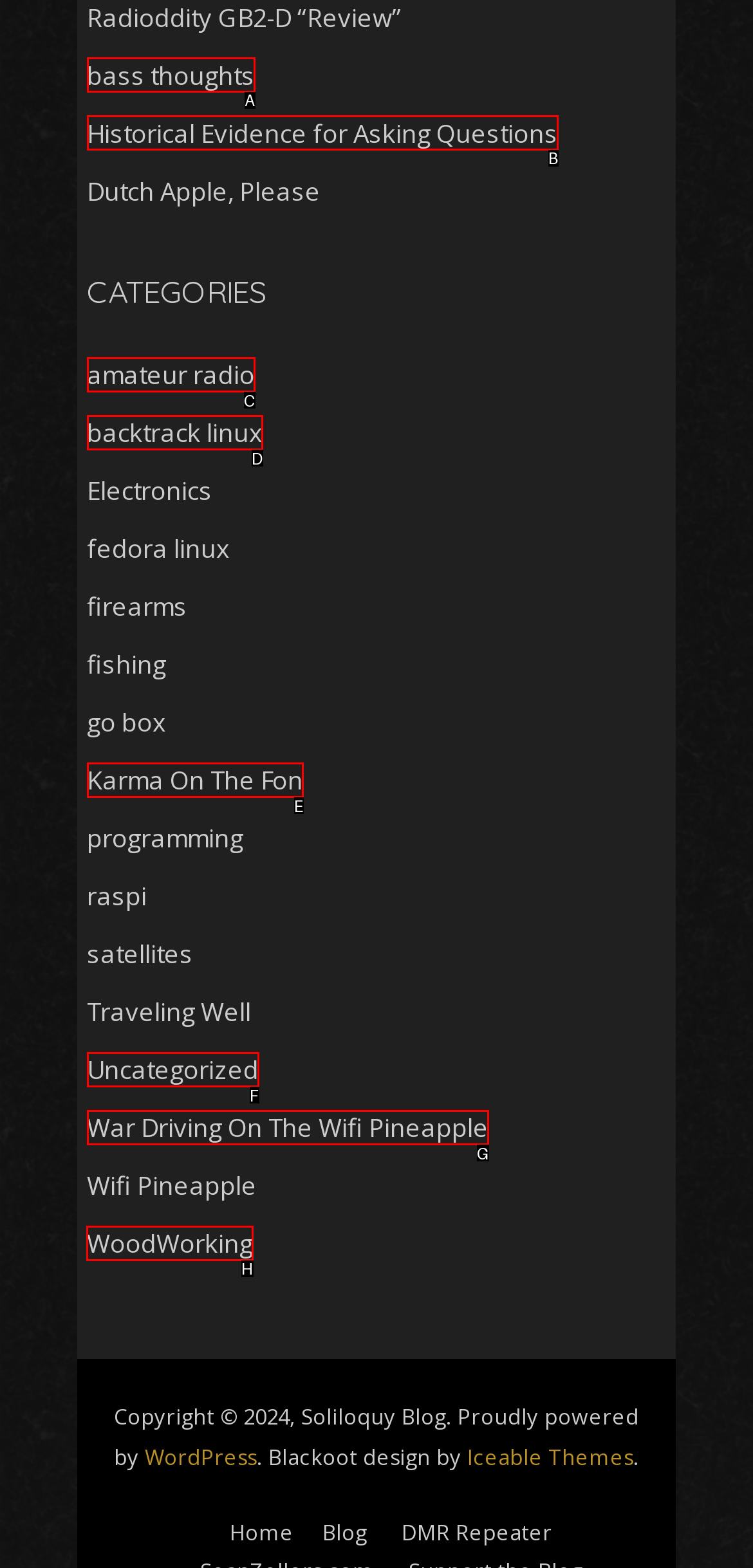Choose the correct UI element to click for this task: explore 'WoodWorking' Answer using the letter from the given choices.

H